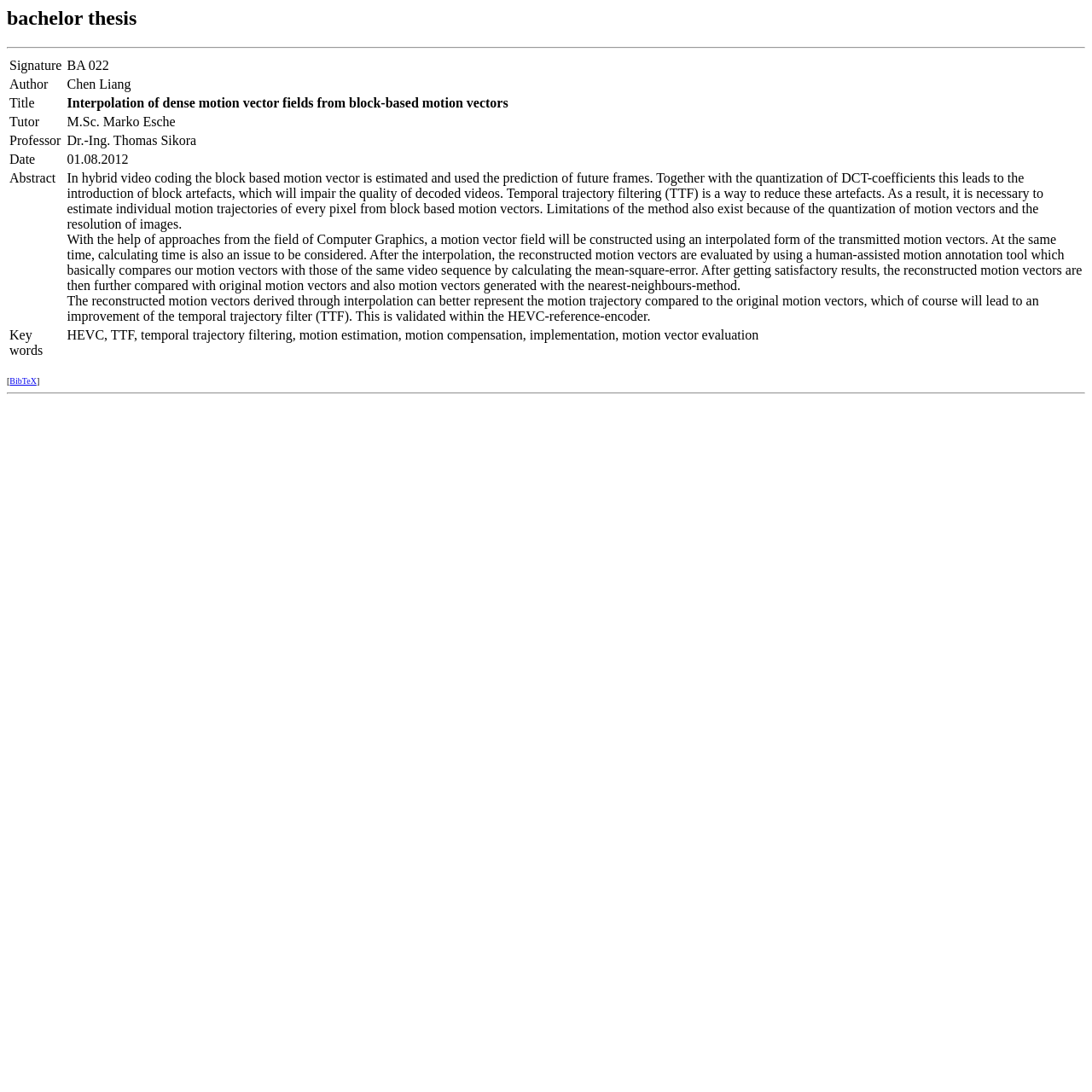What is the key word related to motion estimation?
From the screenshot, supply a one-word or short-phrase answer.

motion estimation